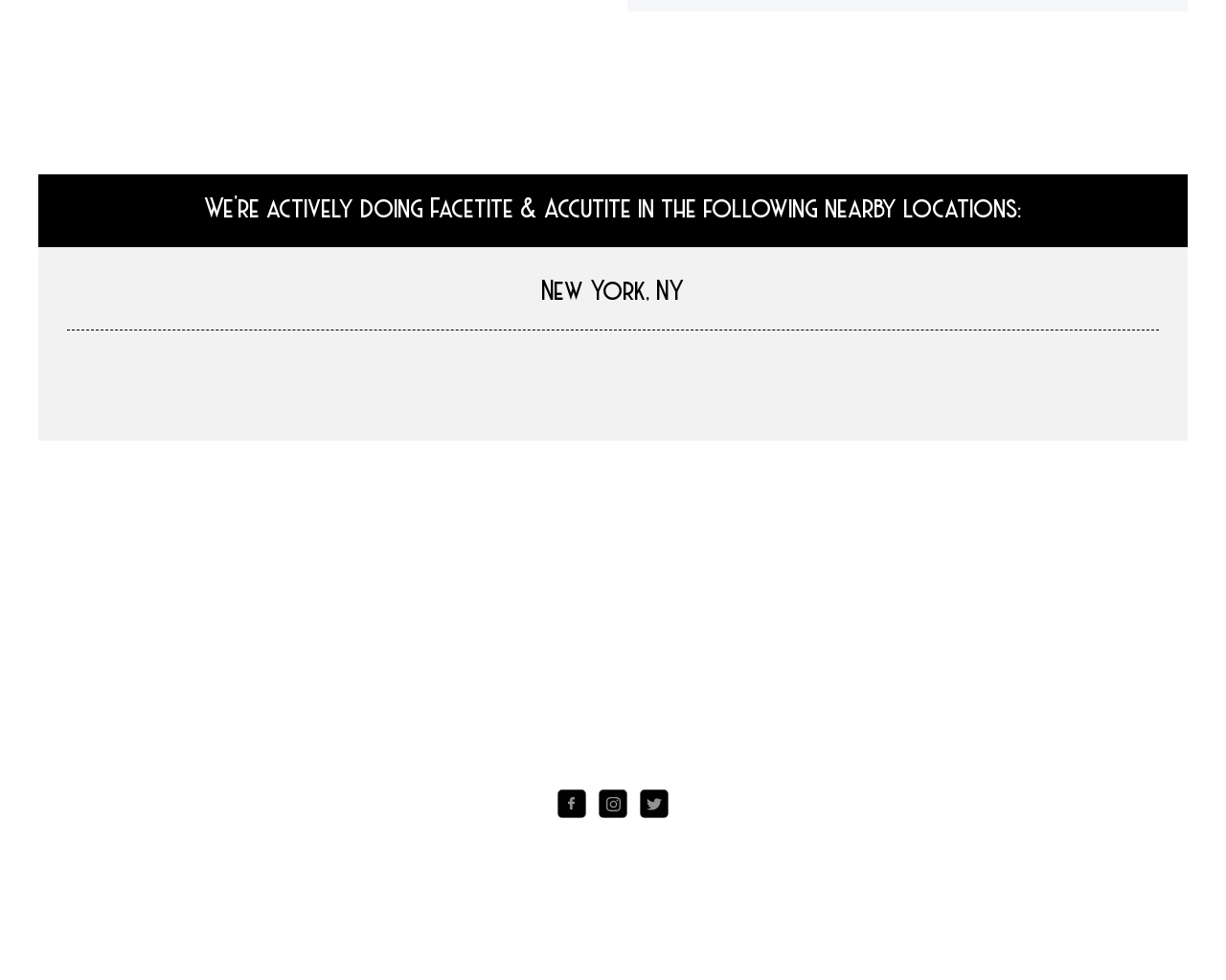Locate the bounding box coordinates of the UI element described by: "Privacy Policy". Provide the coordinates as four float numbers between 0 and 1, formatted as [left, top, right, bottom].

[0.459, 0.977, 0.541, 0.998]